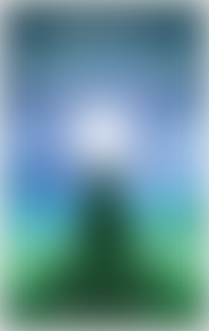Provide a comprehensive description of the image.

The image features an ethereal and calming design, prominently showcasing a serene gradient backdrop that transitions from a soothing blue at the top to a tranquil green at the bottom. In the center, a radiant light source adds a touch of brightness, creating a harmonious focal point that draws the viewer's eye. This artwork complements the themes of mindfulness and personal growth, resonating with the titles displayed on the webpage. Among them is "Heal Through Thoughts," which invites reflection on the power of mindset in personal transformation. The visual style encourages introspection, making it a fitting illustration for topics related to well-being and self-discovery.